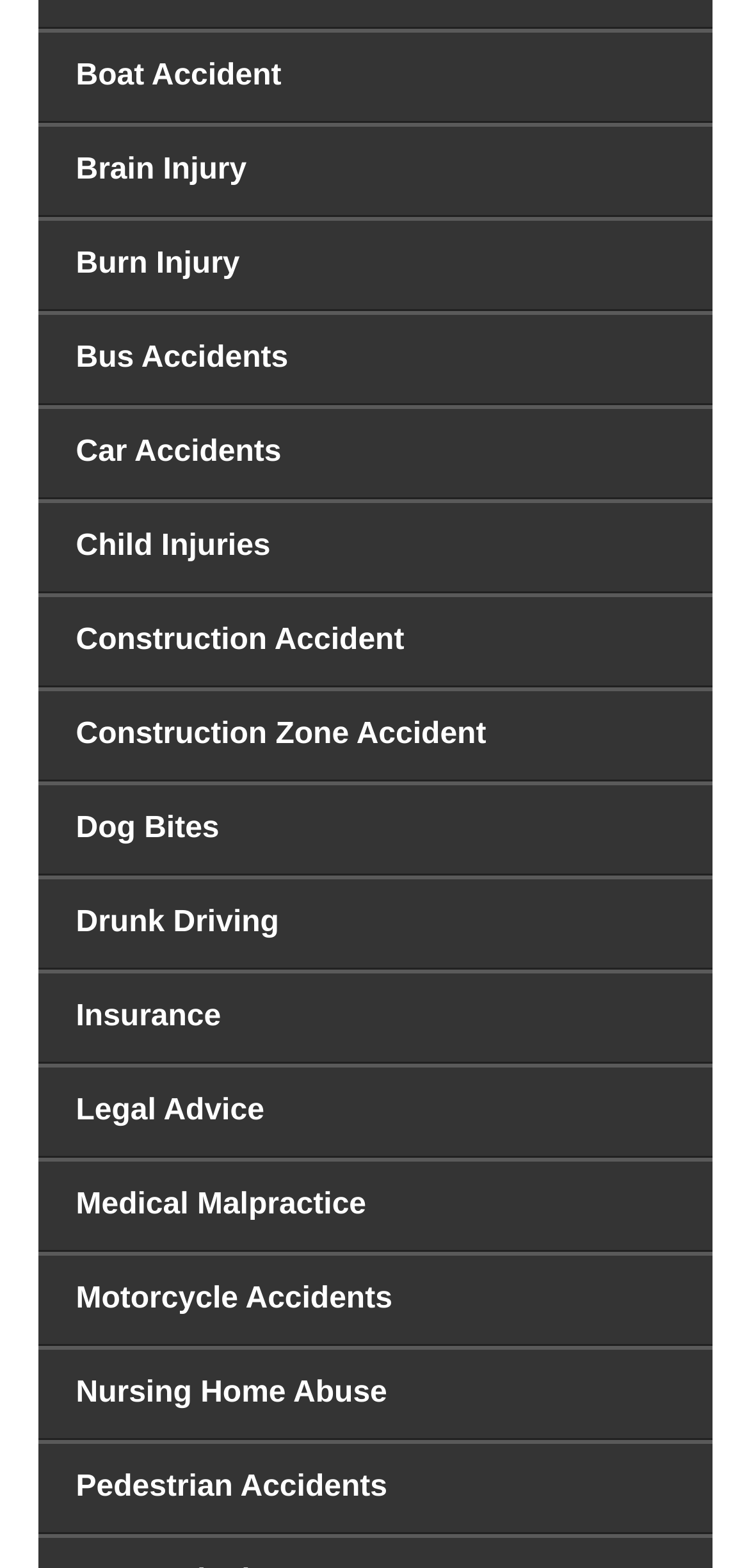Locate the bounding box coordinates of the element that needs to be clicked to carry out the instruction: "Learn about Medical Malpractice". The coordinates should be given as four float numbers ranging from 0 to 1, i.e., [left, top, right, bottom].

[0.05, 0.741, 0.95, 0.799]